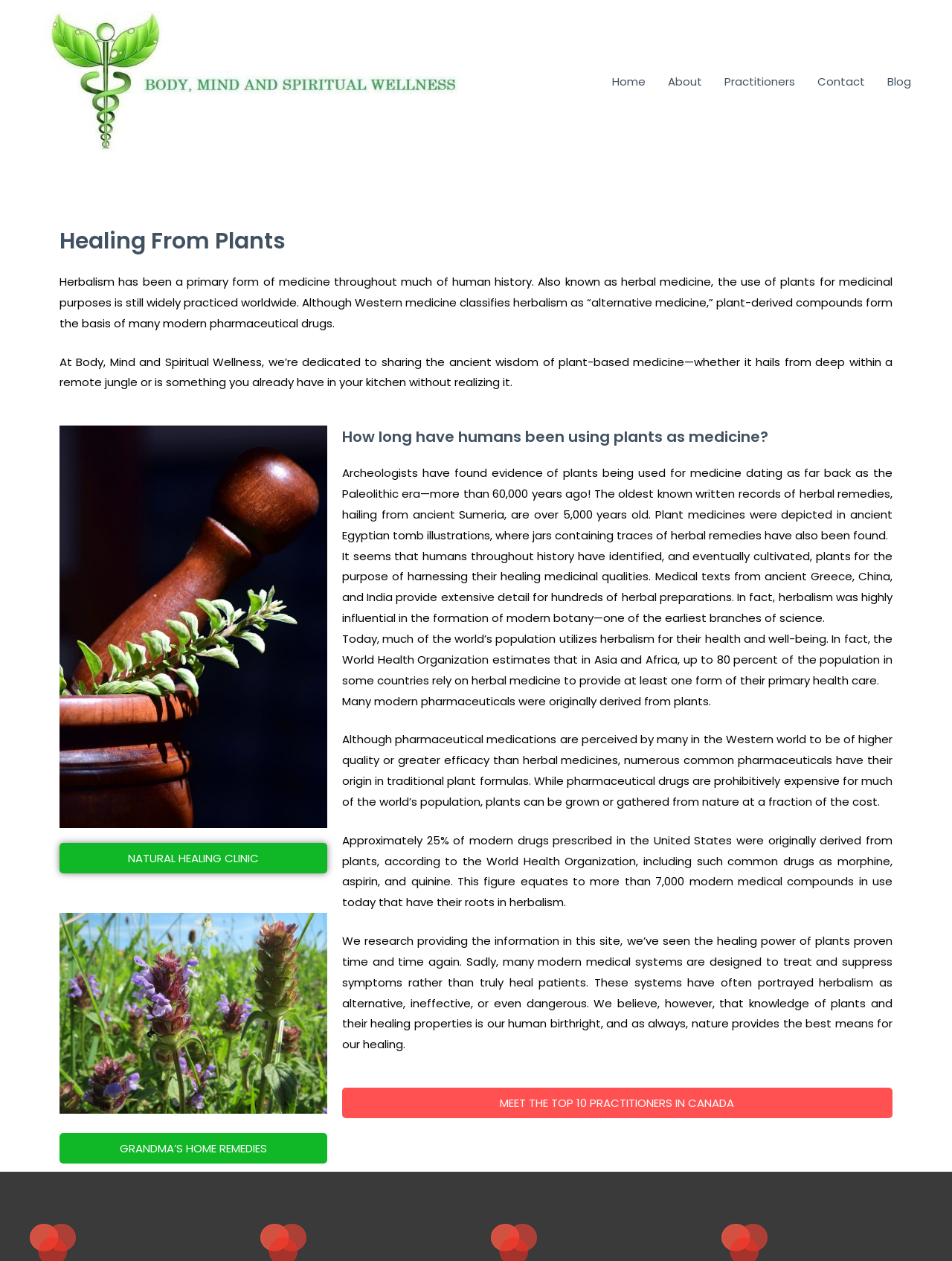Specify the bounding box coordinates of the element's area that should be clicked to execute the given instruction: "Read the article about 'Healing From Plants'". The coordinates should be four float numbers between 0 and 1, i.e., [left, top, right, bottom].

[0.062, 0.179, 0.938, 0.204]